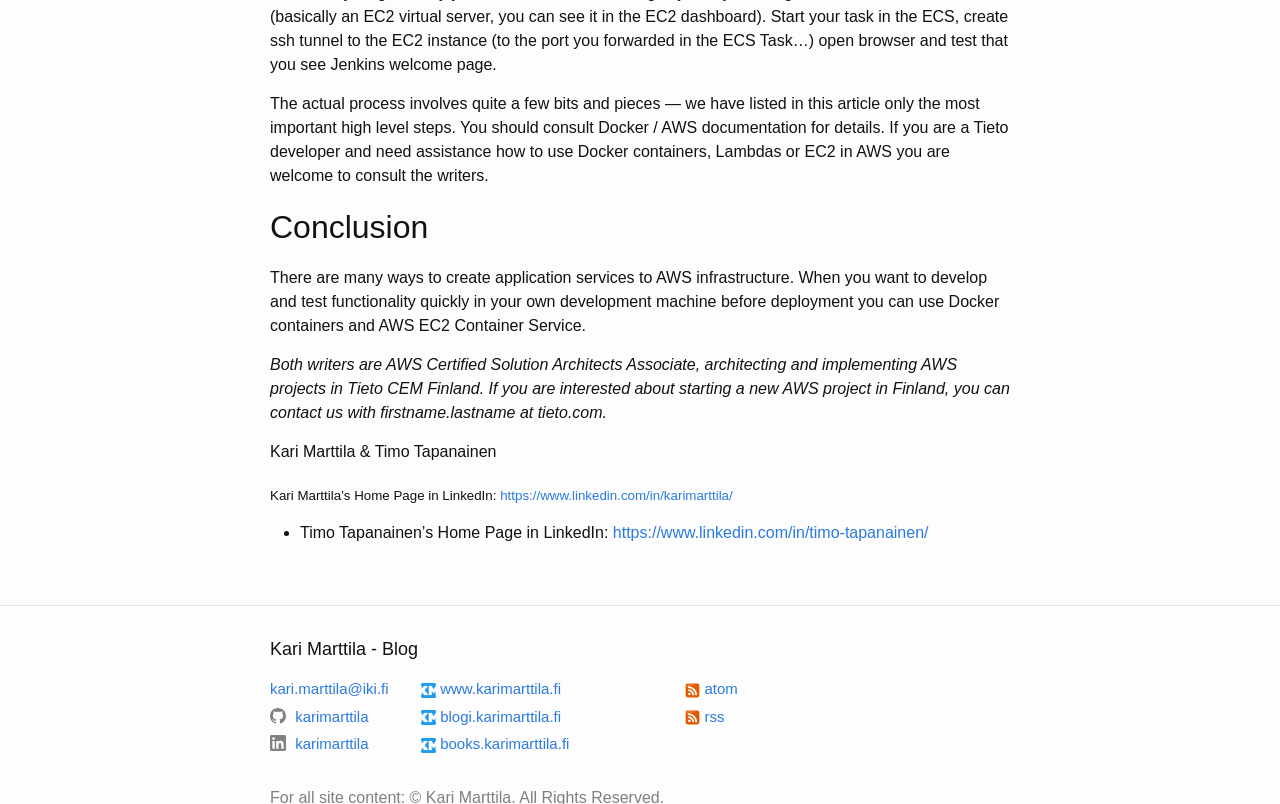Show the bounding box coordinates of the region that should be clicked to follow the instruction: "go to Kari Marttila's blog."

[0.329, 0.846, 0.438, 0.867]